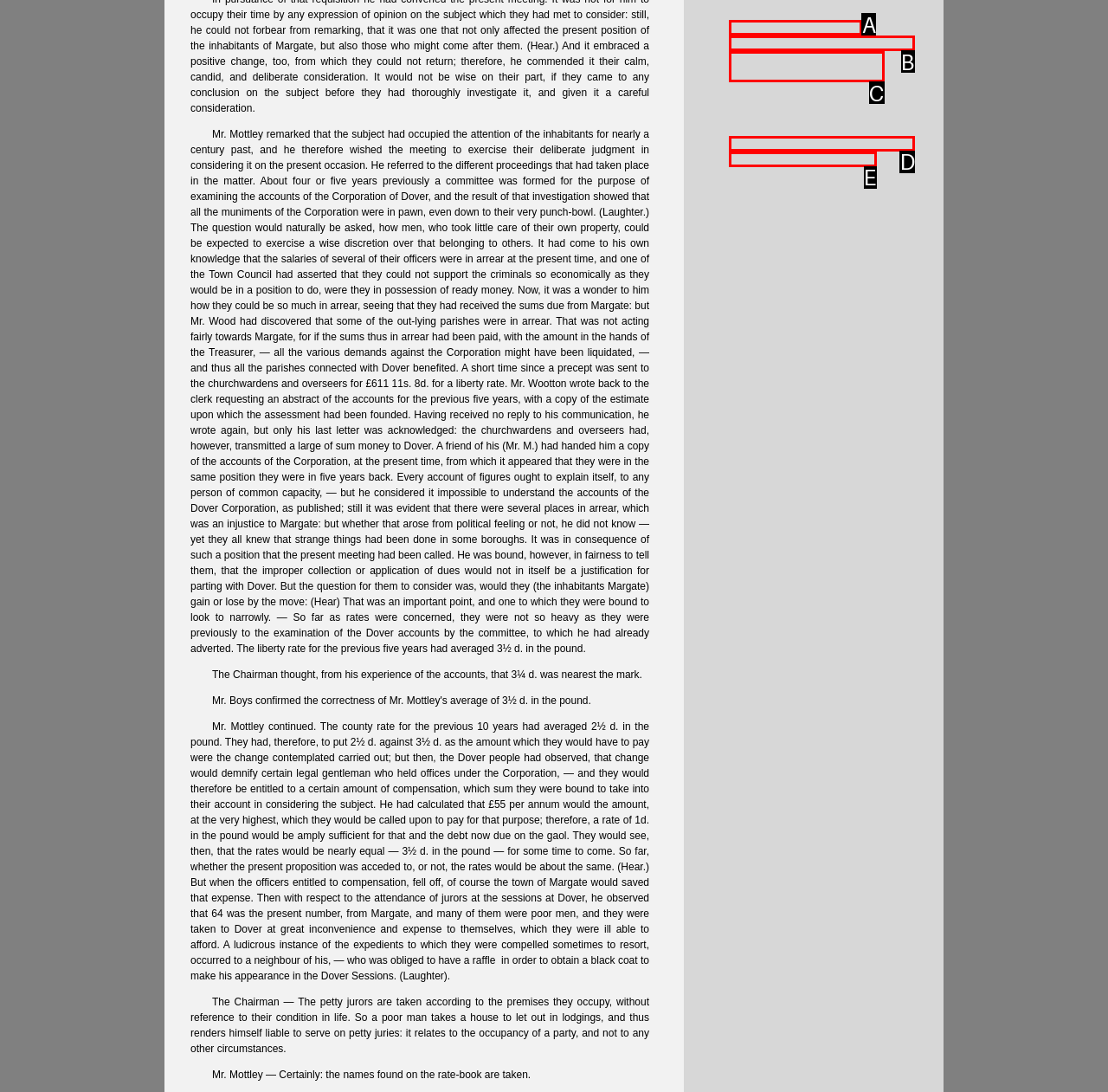Tell me which one HTML element best matches the description: Water and Drainage | Margate Answer with the option's letter from the given choices directly.

B